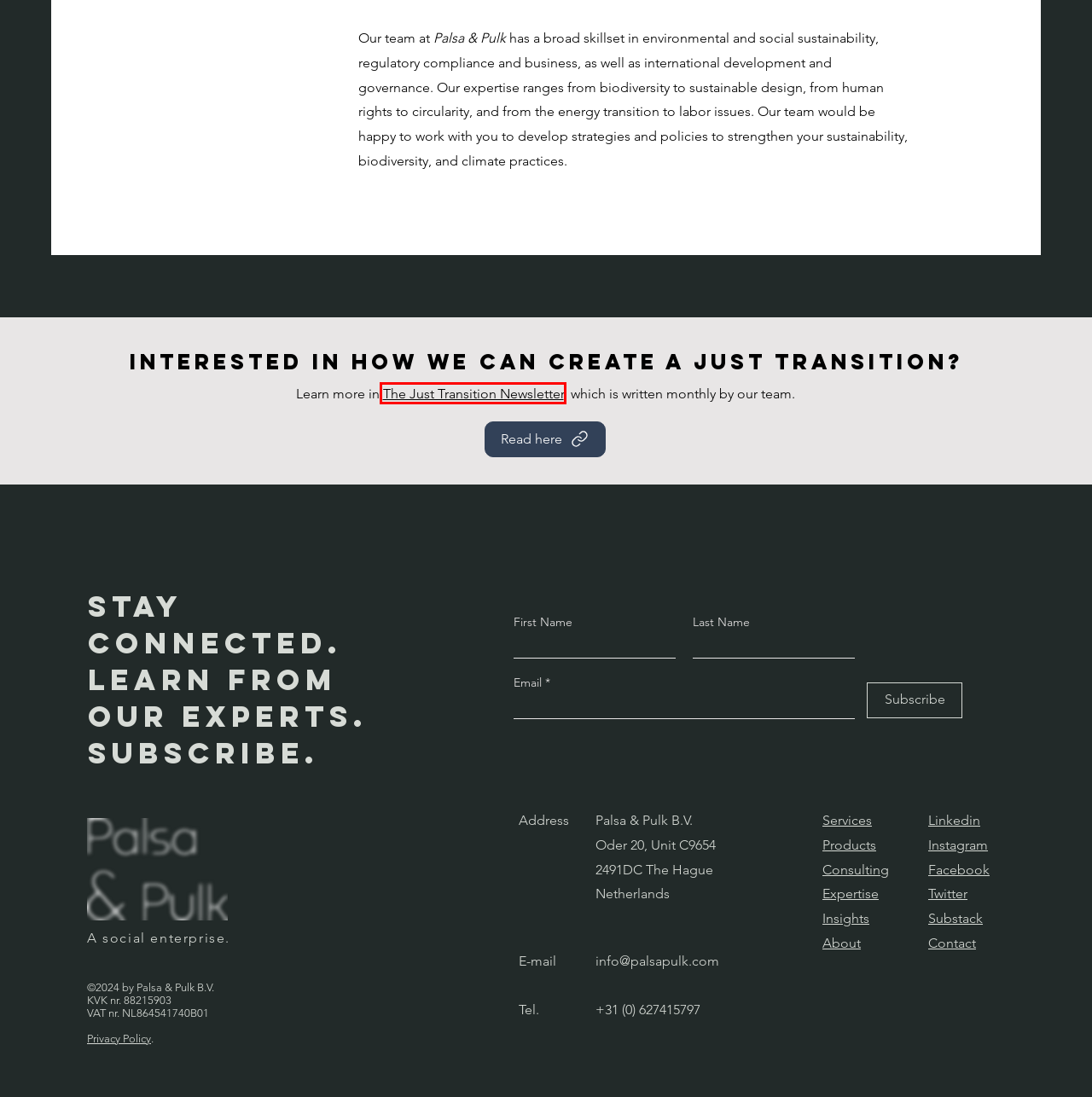You’re provided with a screenshot of a webpage that has a red bounding box around an element. Choose the best matching webpage description for the new page after clicking the element in the red box. The options are:
A. Services | Palsa & Pulk
B. Consulting | Palsa & Pulk
C. Insights | Palsa & Pulk
D. About | Palsa & Pulk
E. Products | Palsa & Pulk
F. The Just Transition Newsletter
G. Contact | Palsa & Pulk
H. Privacy Policy | Palsa & Pulk

F